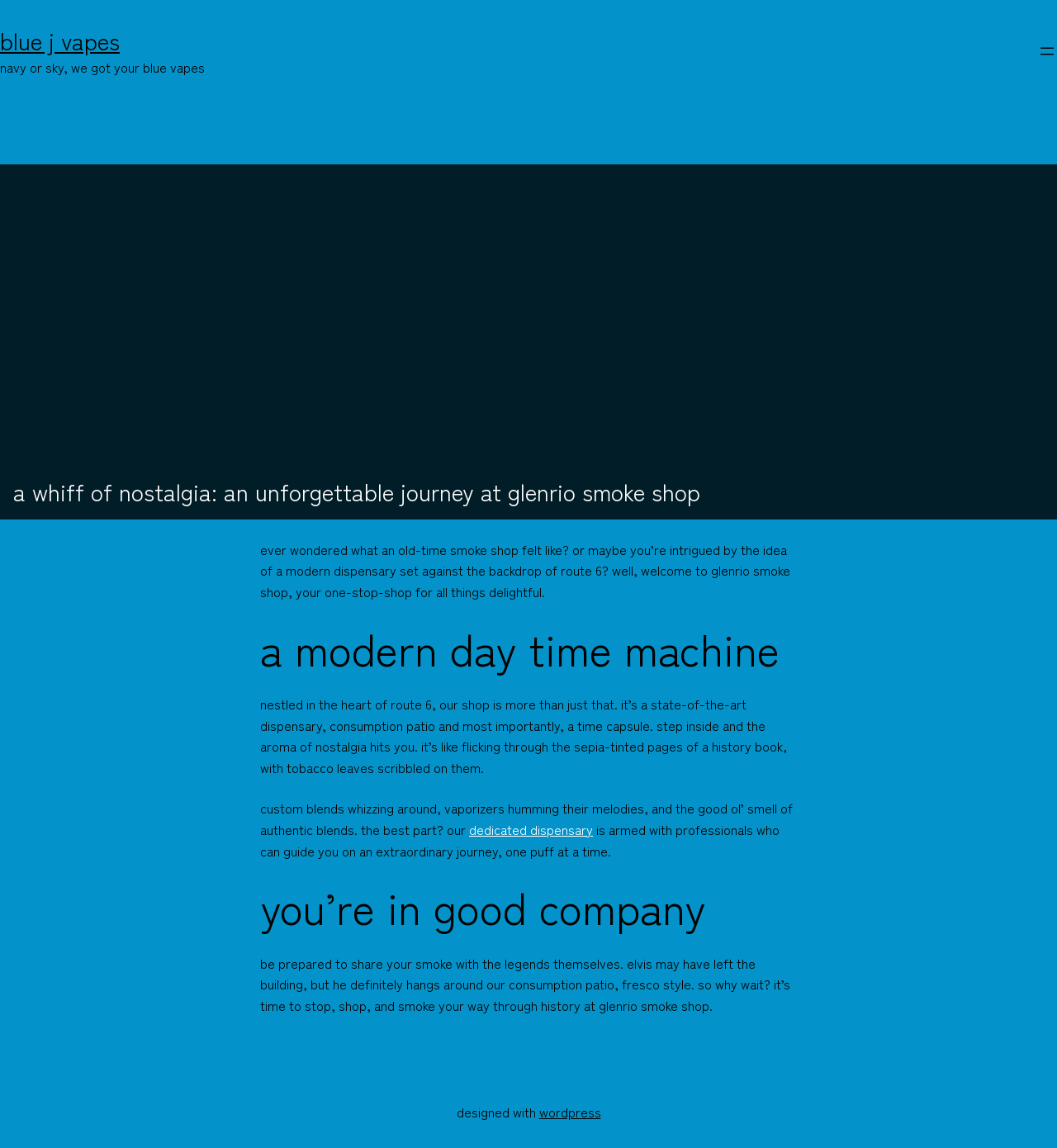What is the purpose of the dedicated dispensary?
Please respond to the question with as much detail as possible.

The purpose of the dedicated dispensary can be inferred from the text, which states that the dispensary 'is armed with professionals who can guide you on an extraordinary journey, one puff at a time'. This suggests that the dispensary is intended to provide expert guidance to customers.